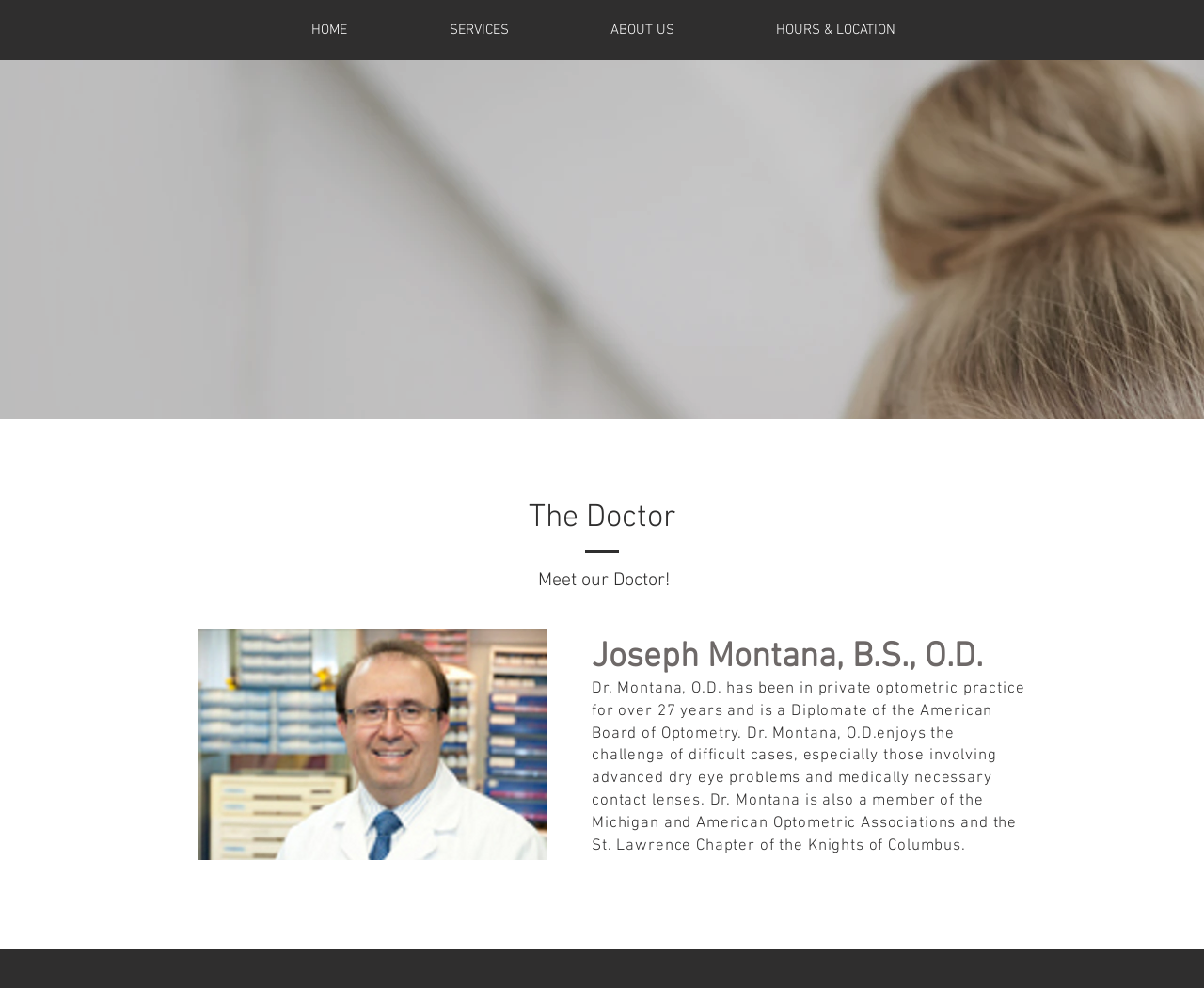What is Dr. Montana's profession?
Please respond to the question with a detailed and well-explained answer.

I inferred Dr. Montana's profession by understanding the context of the webpage, which is about eye care optometry, and seeing his title 'O.D.' which stands for Doctor of Optometry.